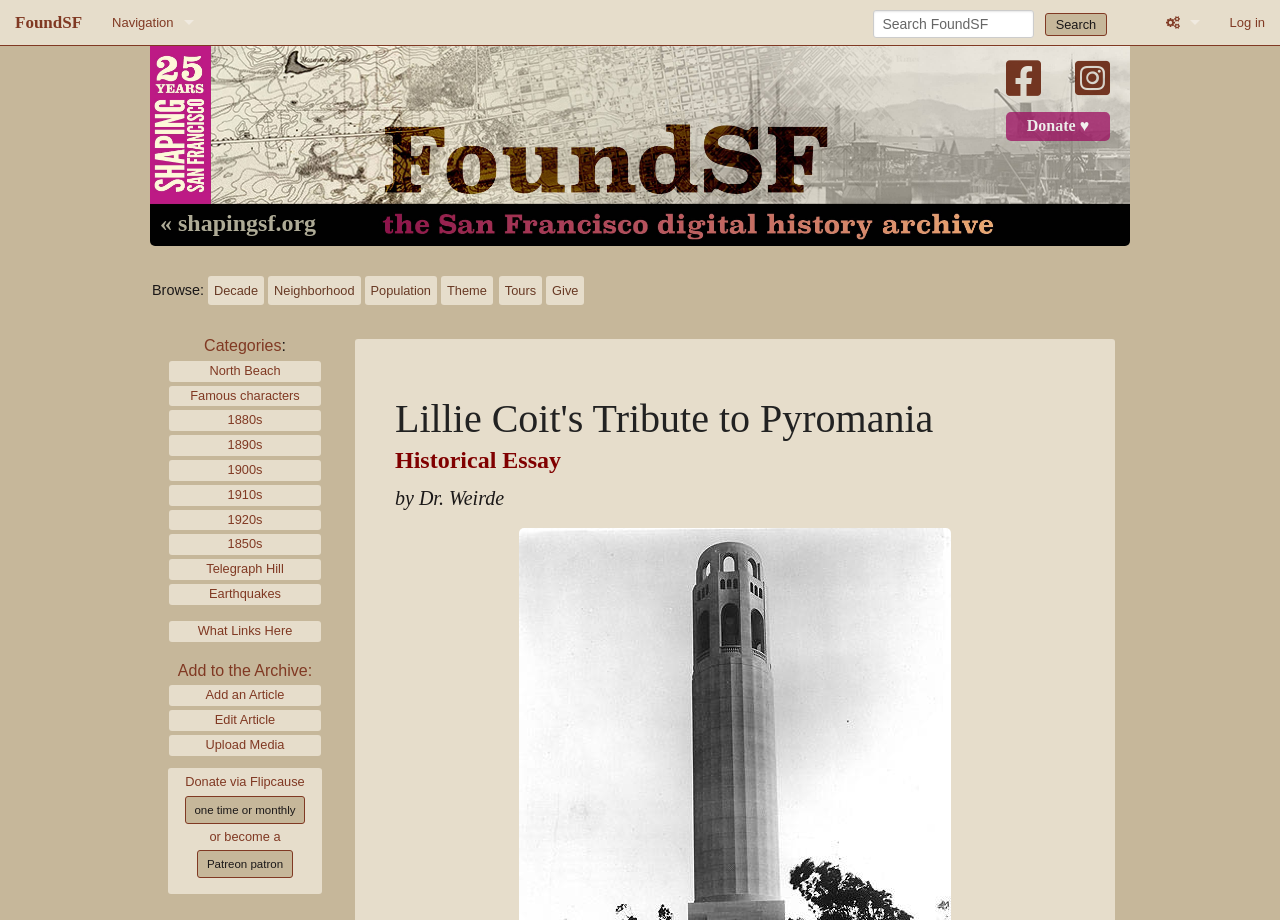Find the bounding box coordinates of the clickable area that will achieve the following instruction: "Donate to FoundSF".

[0.786, 0.121, 0.867, 0.153]